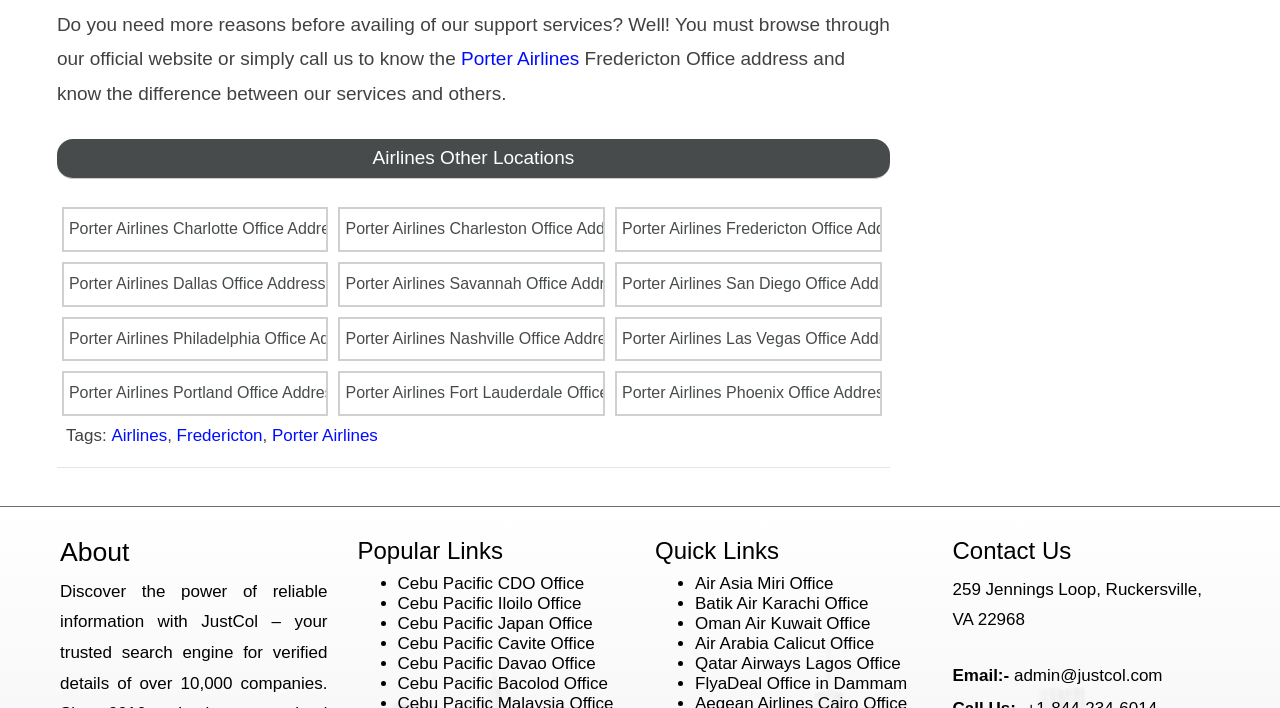Identify the bounding box coordinates for the UI element that matches this description: "Porter Airlines Fredericton Office Address".

[0.482, 0.295, 0.687, 0.353]